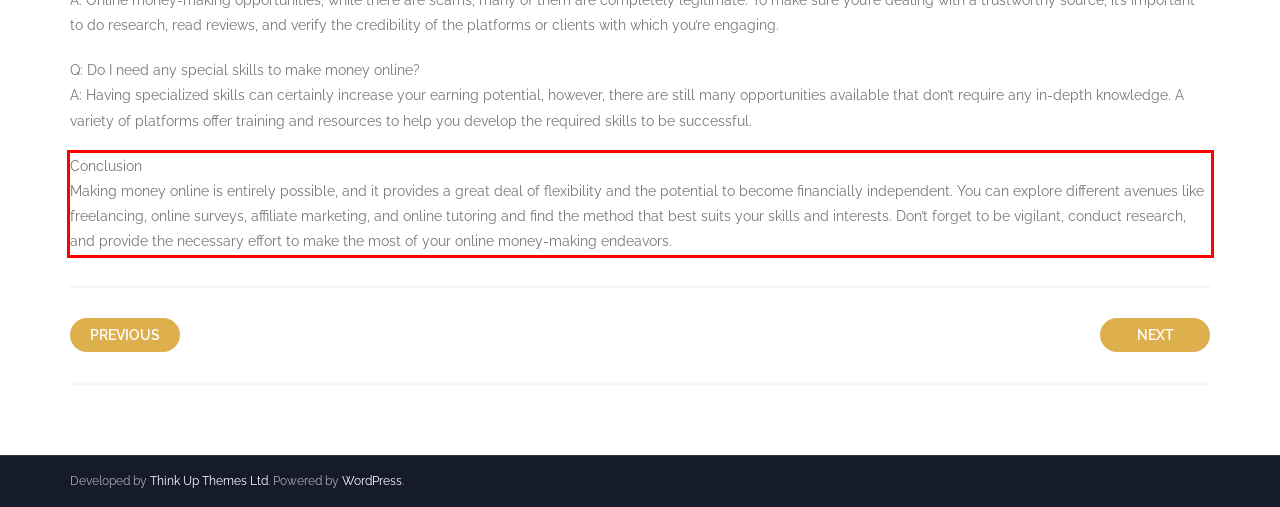You are looking at a screenshot of a webpage with a red rectangle bounding box. Use OCR to identify and extract the text content found inside this red bounding box.

Conclusion Making money online is entirely possible, and it provides a great deal of flexibility and the potential to become financially independent. You can explore different avenues like freelancing, online surveys, affiliate marketing, and online tutoring and find the method that best suits your skills and interests. Don’t forget to be vigilant, conduct research, and provide the necessary effort to make the most of your online money-making endeavors.